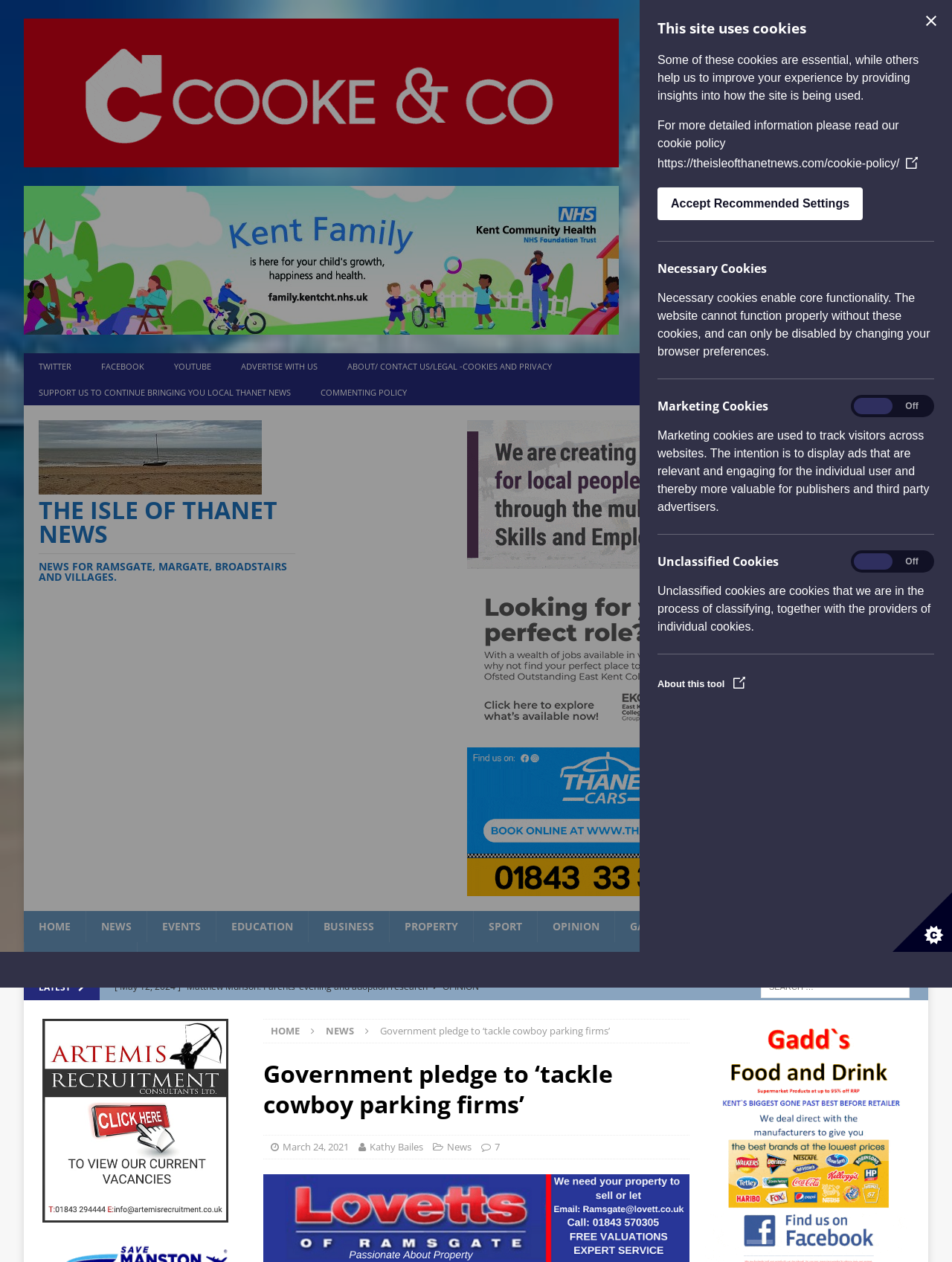Please provide the bounding box coordinates for the element that needs to be clicked to perform the following instruction: "Read the news about 'Government pledge to ‘tackle cowboy parking firms’'". The coordinates should be given as four float numbers between 0 and 1, i.e., [left, top, right, bottom].

[0.277, 0.838, 0.724, 0.893]